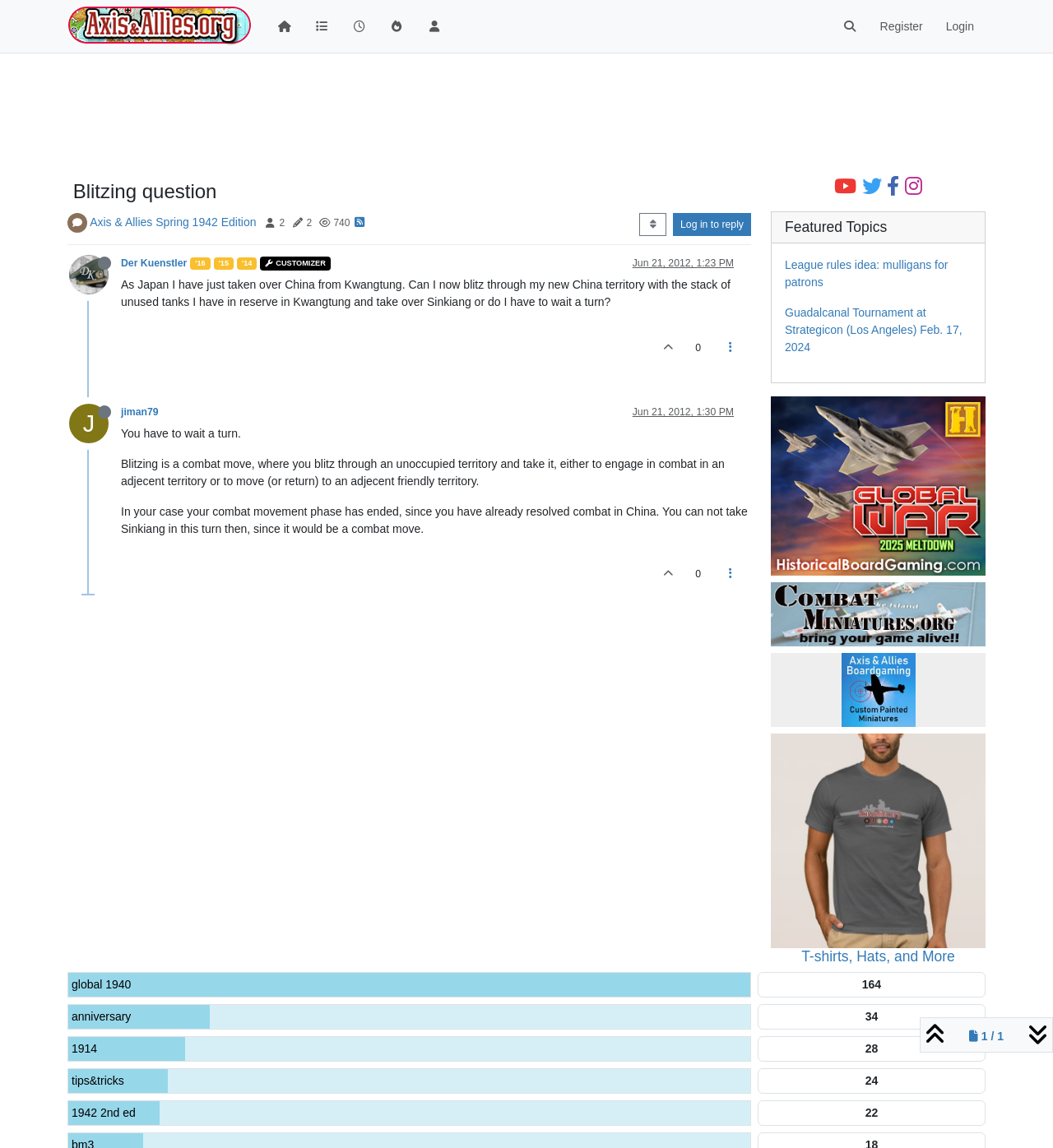Locate the bounding box coordinates of the clickable area to execute the instruction: "View the user profile of 'Der Kuenstler'". Provide the coordinates as four float numbers between 0 and 1, represented as [left, top, right, bottom].

[0.066, 0.233, 0.115, 0.244]